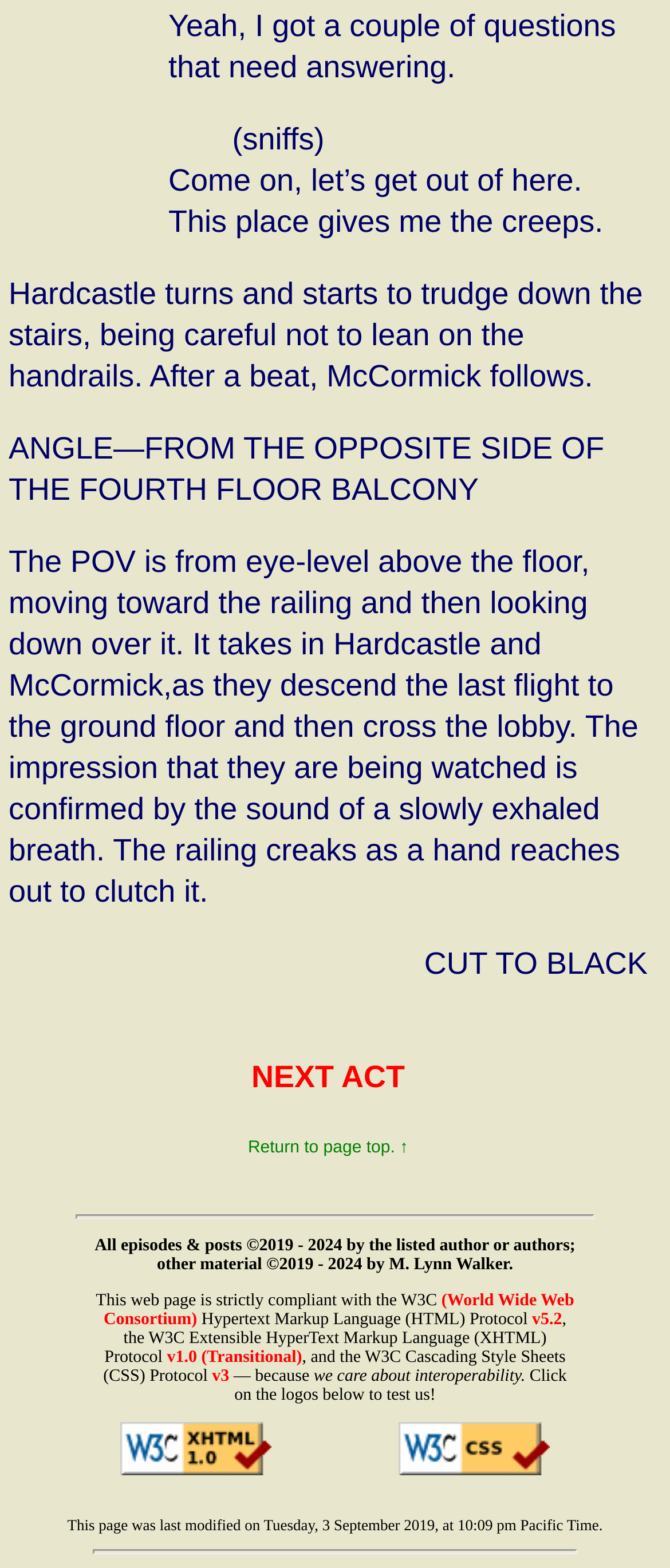Highlight the bounding box coordinates of the element that should be clicked to carry out the following instruction: "Check our CSS!". The coordinates must be given as four float numbers ranging from 0 to 1, i.e., [left, top, right, bottom].

[0.595, 0.906, 0.821, 0.94]